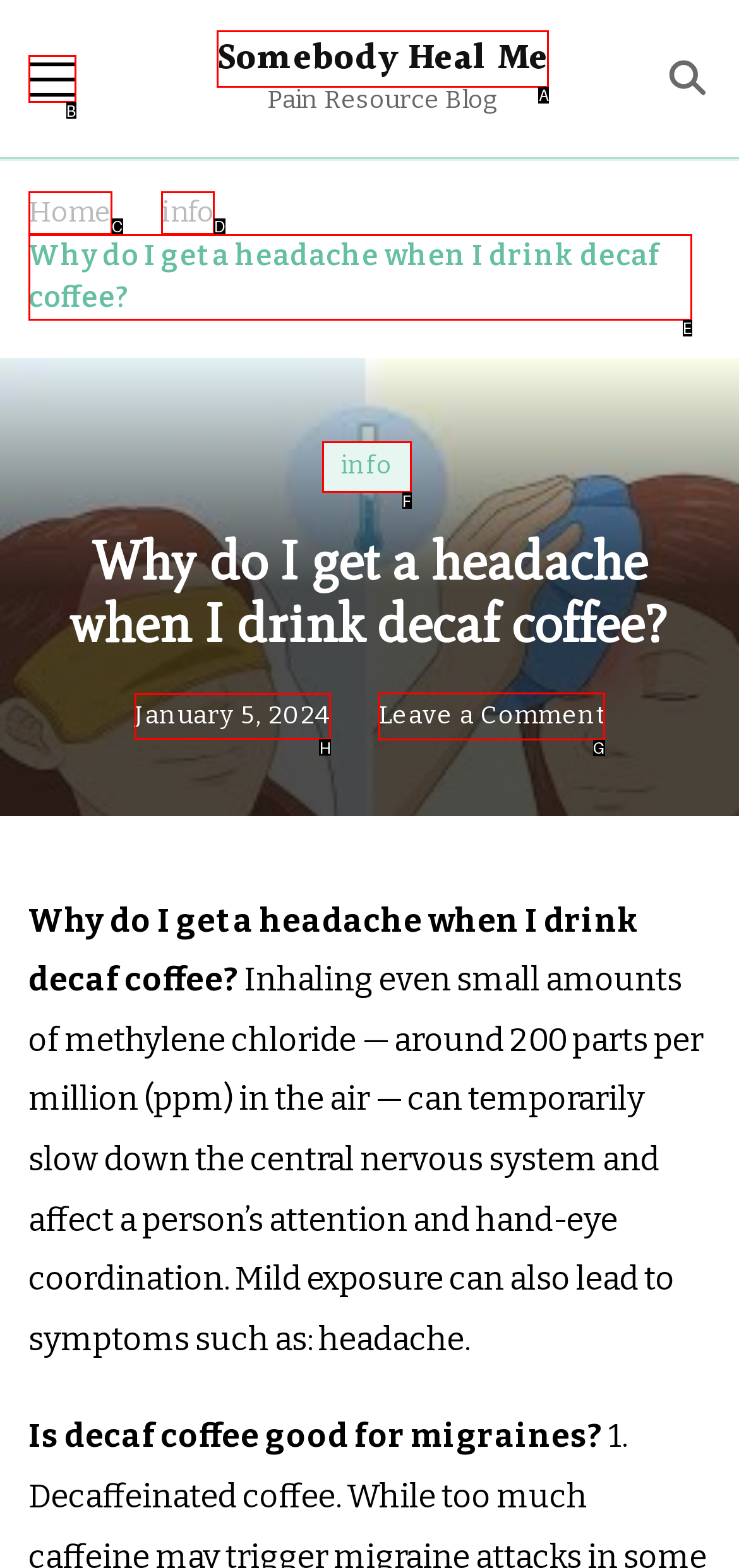Determine which element should be clicked for this task: Leave a comment on the article
Answer with the letter of the selected option.

G